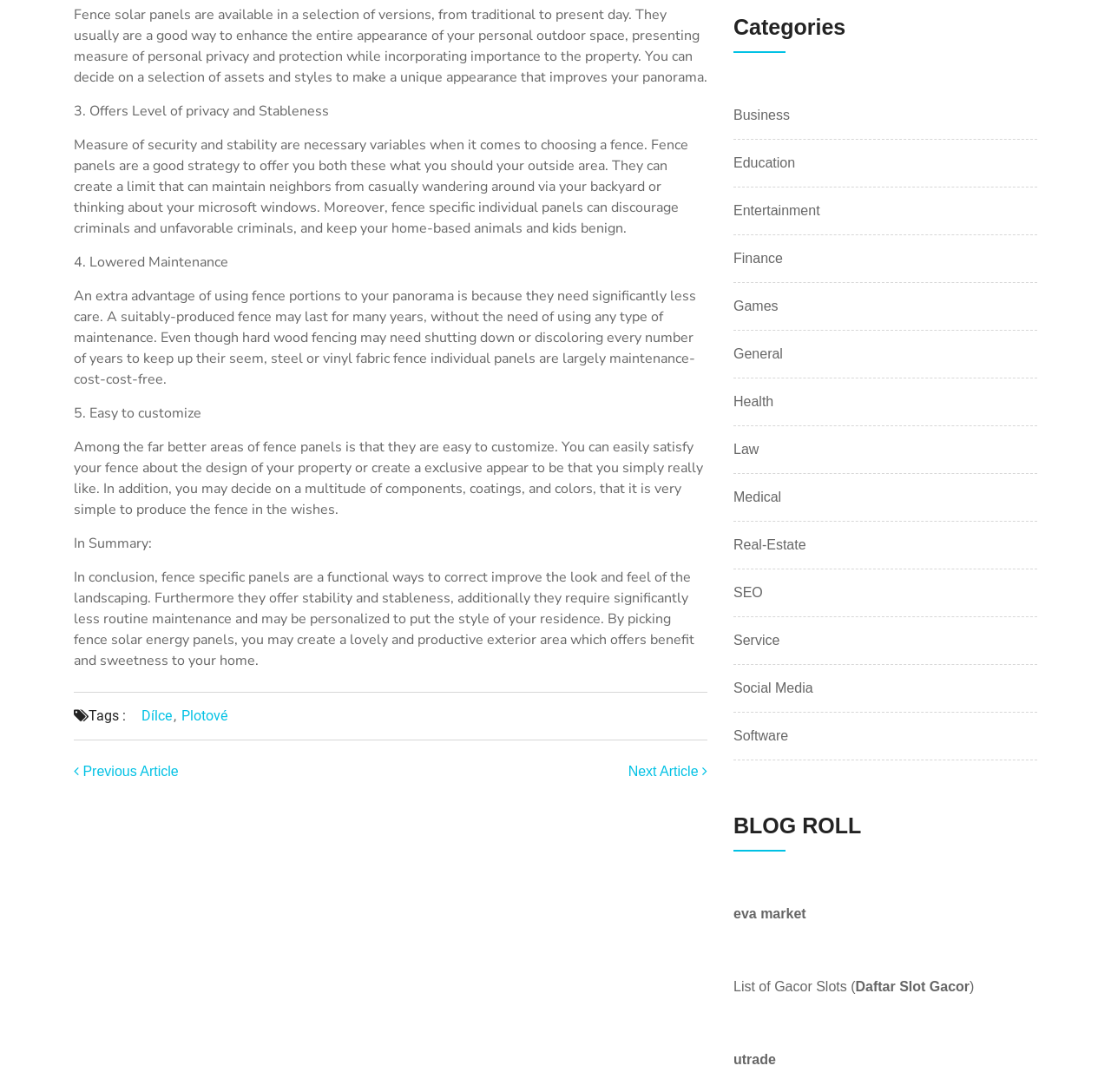Can you give a detailed response to the following question using the information from the image? How many categories are listed on the webpage?

There are 15 categories listed on the webpage, which can be found under the 'Categories' heading. These categories include Business, Education, Entertainment, Finance, Games, General, Health, Law, Medical, Real-Estate, SEO, Service, Social Media, and Software.